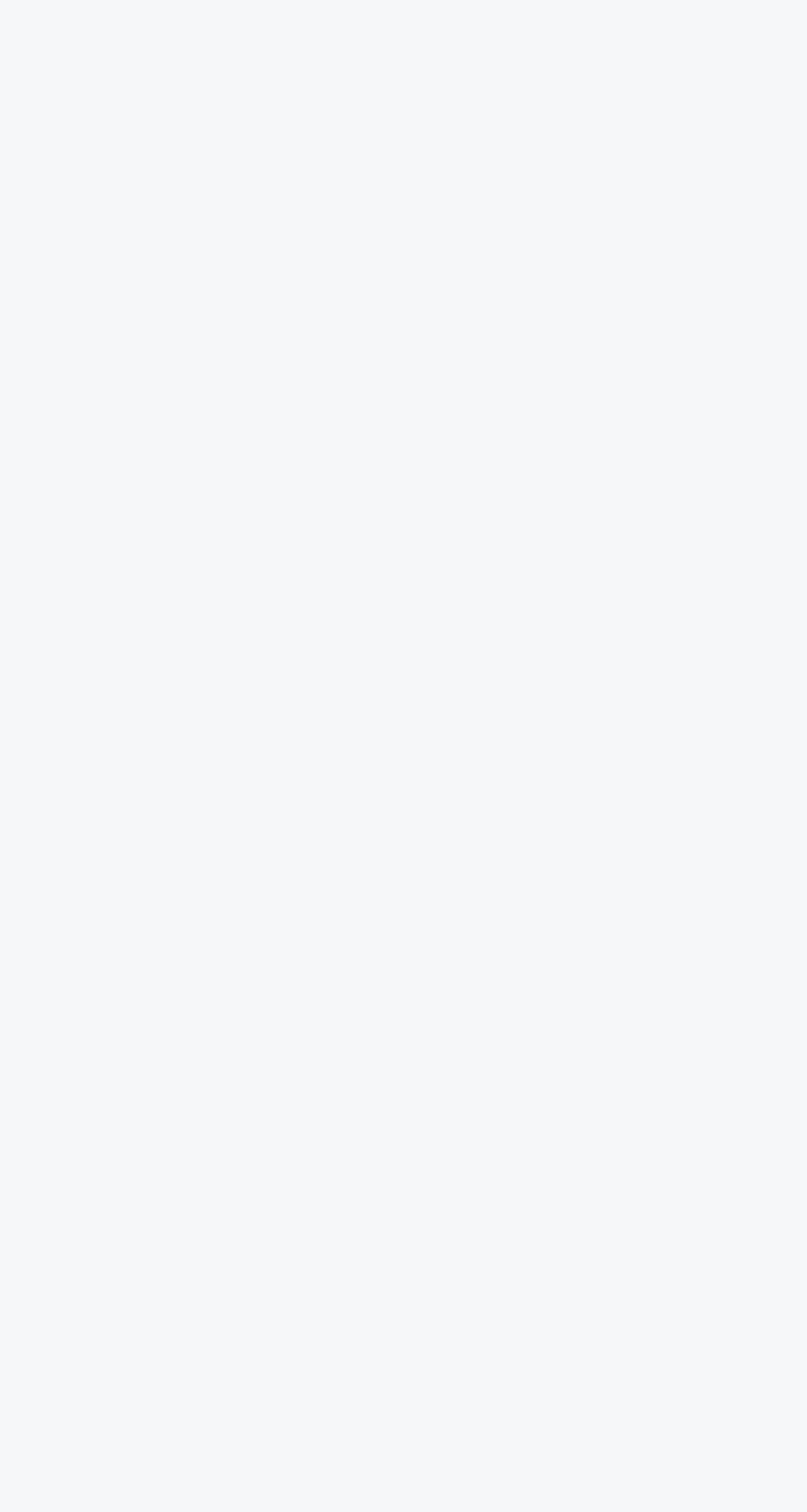What is the first location listed for residential properties for sale?
Please use the visual content to give a single word or phrase answer.

Swakopmund